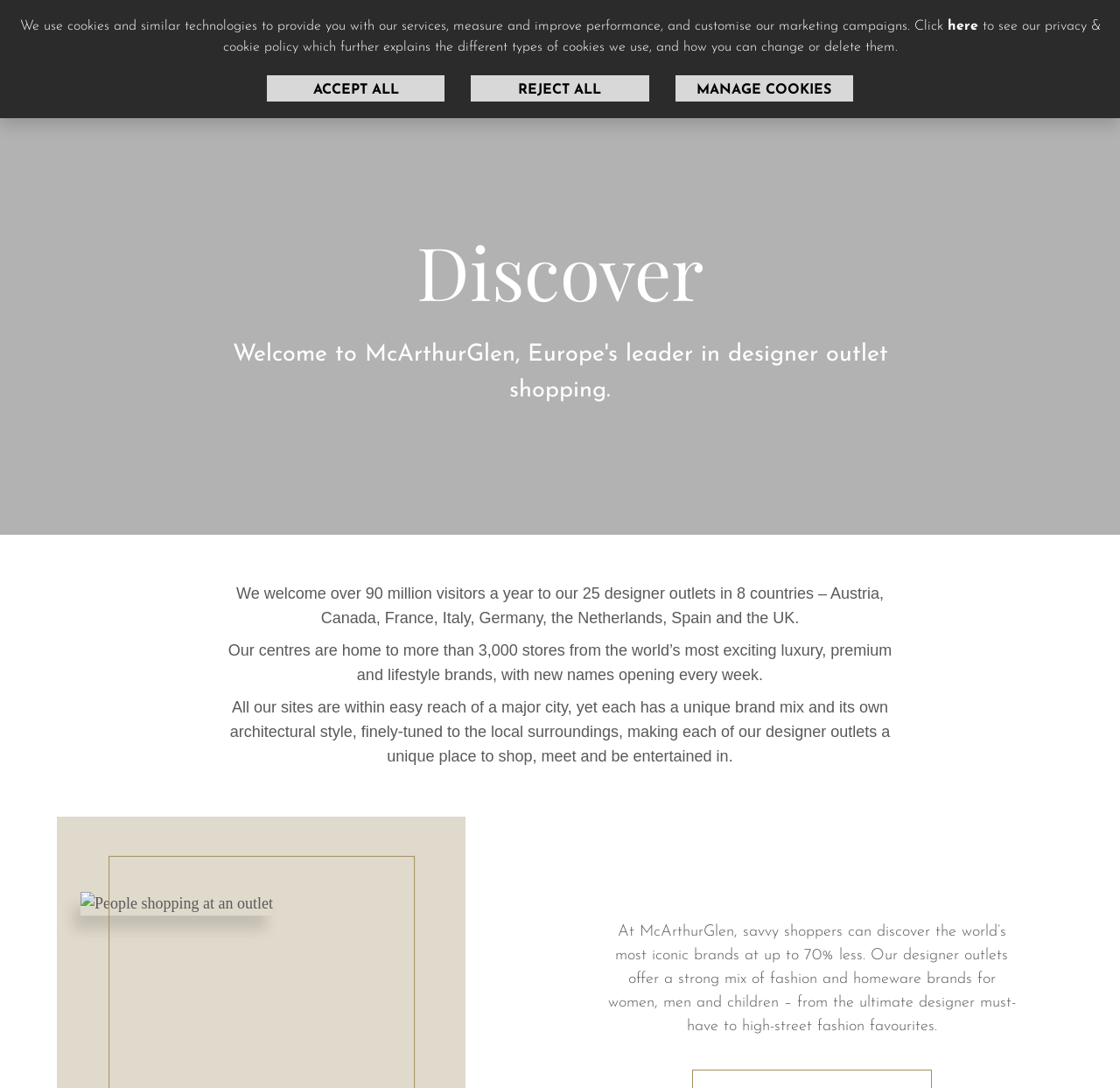Summarize the webpage with intricate details.

The webpage is about McArthurGlen Designer Outlets, a leader in designer outlet shopping in Europe. At the top left corner, there is a logo of McArthurGlen, accompanied by a link to the website's homepage. Next to the logo, there is a language selection button with a flag icon. 

Below the logo, there are four main navigation links: "Discover", "Centres", "Careers", and "Sustainability". The "Discover" link is highlighted, indicating that it is the current page.

The main content of the page is divided into two sections. On the left side, there is a heading "Discover" followed by three paragraphs of text. The text describes McArthurGlen's designer outlets, mentioning that they welcome over 90 million visitors a year, have 25 outlets in 8 countries, and offer a wide range of luxury, premium, and lifestyle brands. 

On the right side, there is an image of people shopping at an outlet, which is placed above a paragraph of text. The text explains that savvy shoppers can find iconic brands at up to 70% less at McArthurGlen's outlets, which offer a mix of fashion and homeware brands for women, men, and children.

At the bottom of the page, there is a cookie consent dialog with a message explaining the use of cookies and similar technologies. The dialog has three buttons: "ACCEPT ALL", "REJECT ALL", and "MANAGE COOKIES".